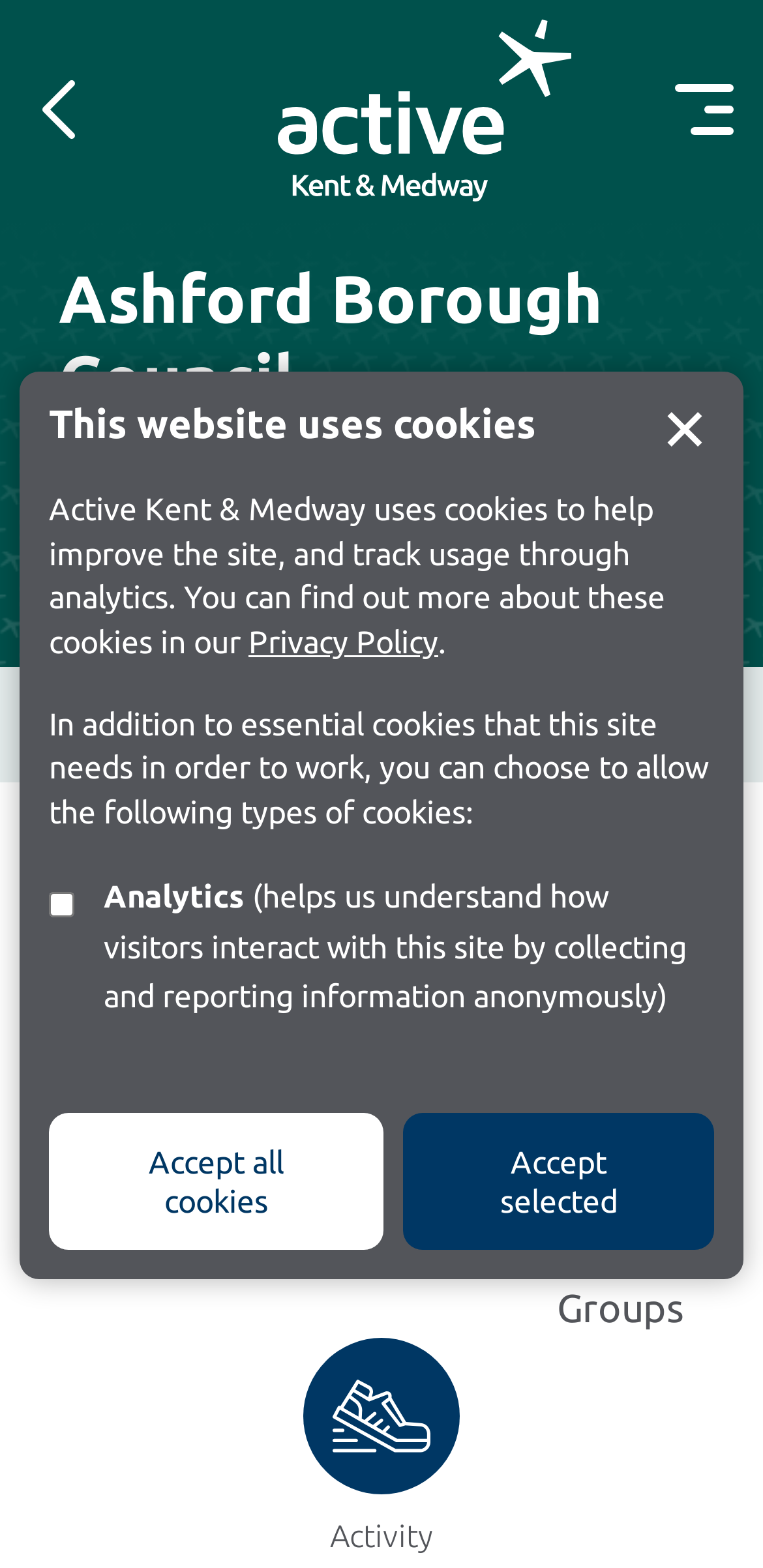Locate and extract the headline of this webpage.

Ashford Borough Council